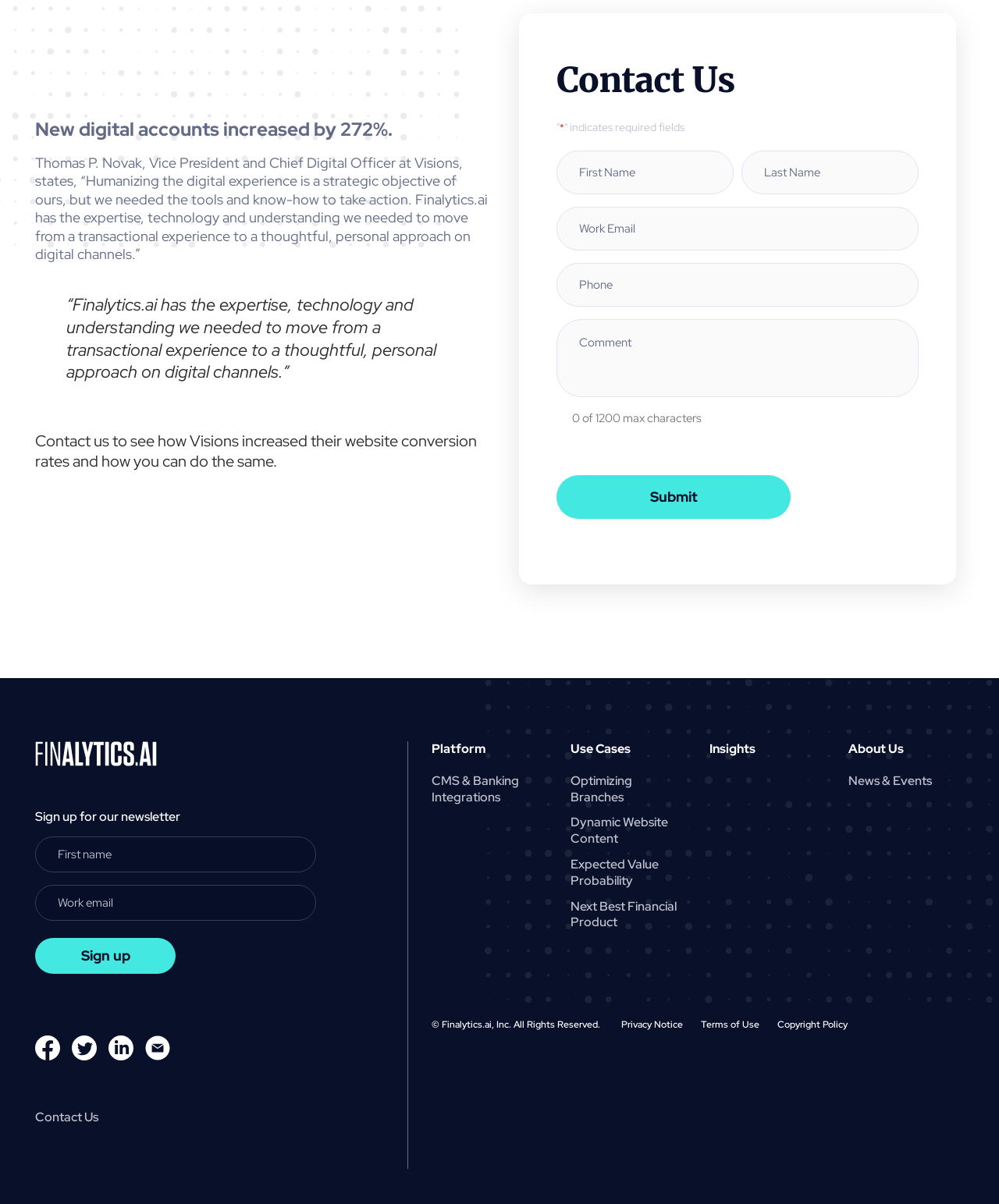Answer the question in a single word or phrase:
What is the percentage increase in digital accounts?

272%